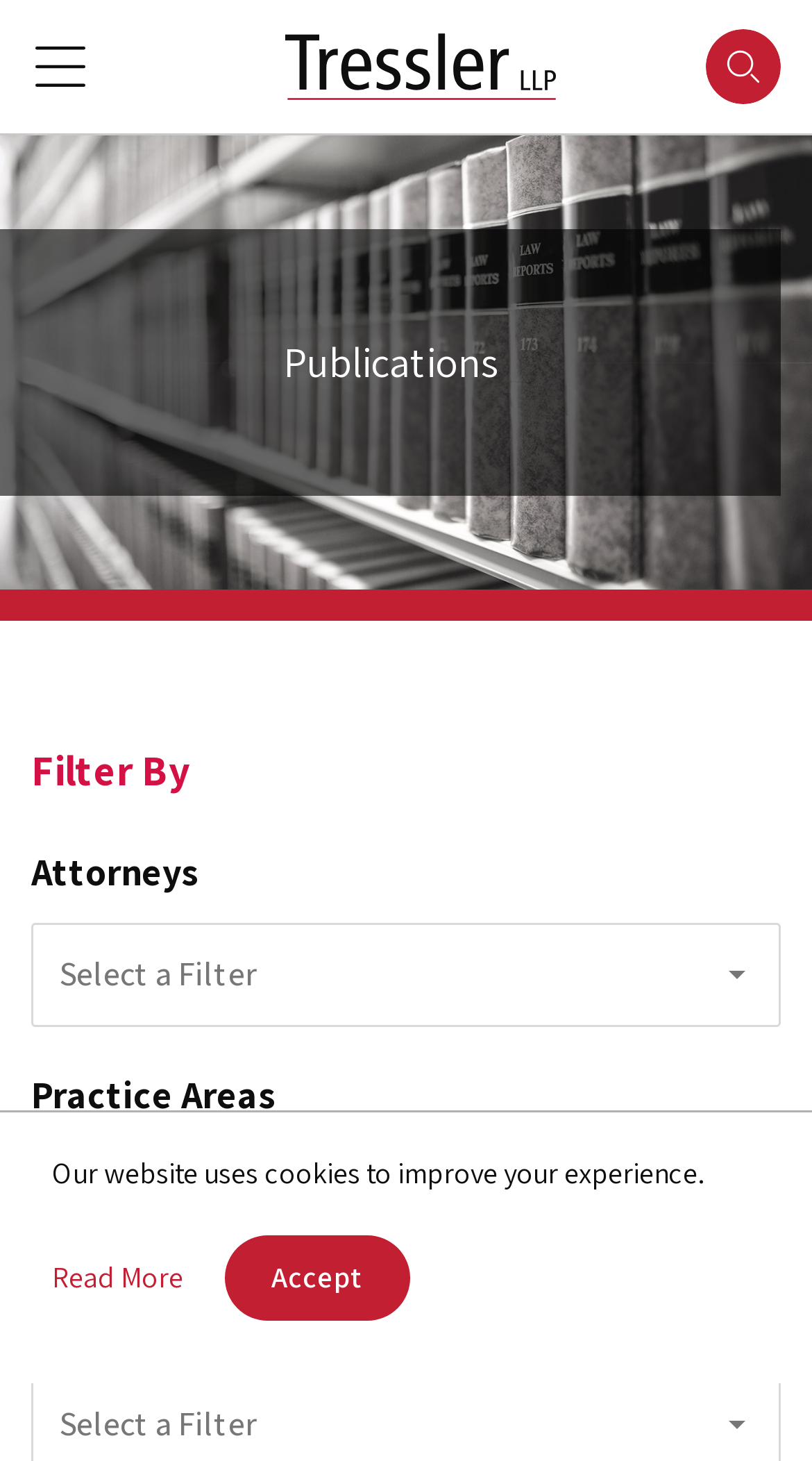How many main menu items are there?
Using the visual information from the image, give a one-word or short-phrase answer.

5